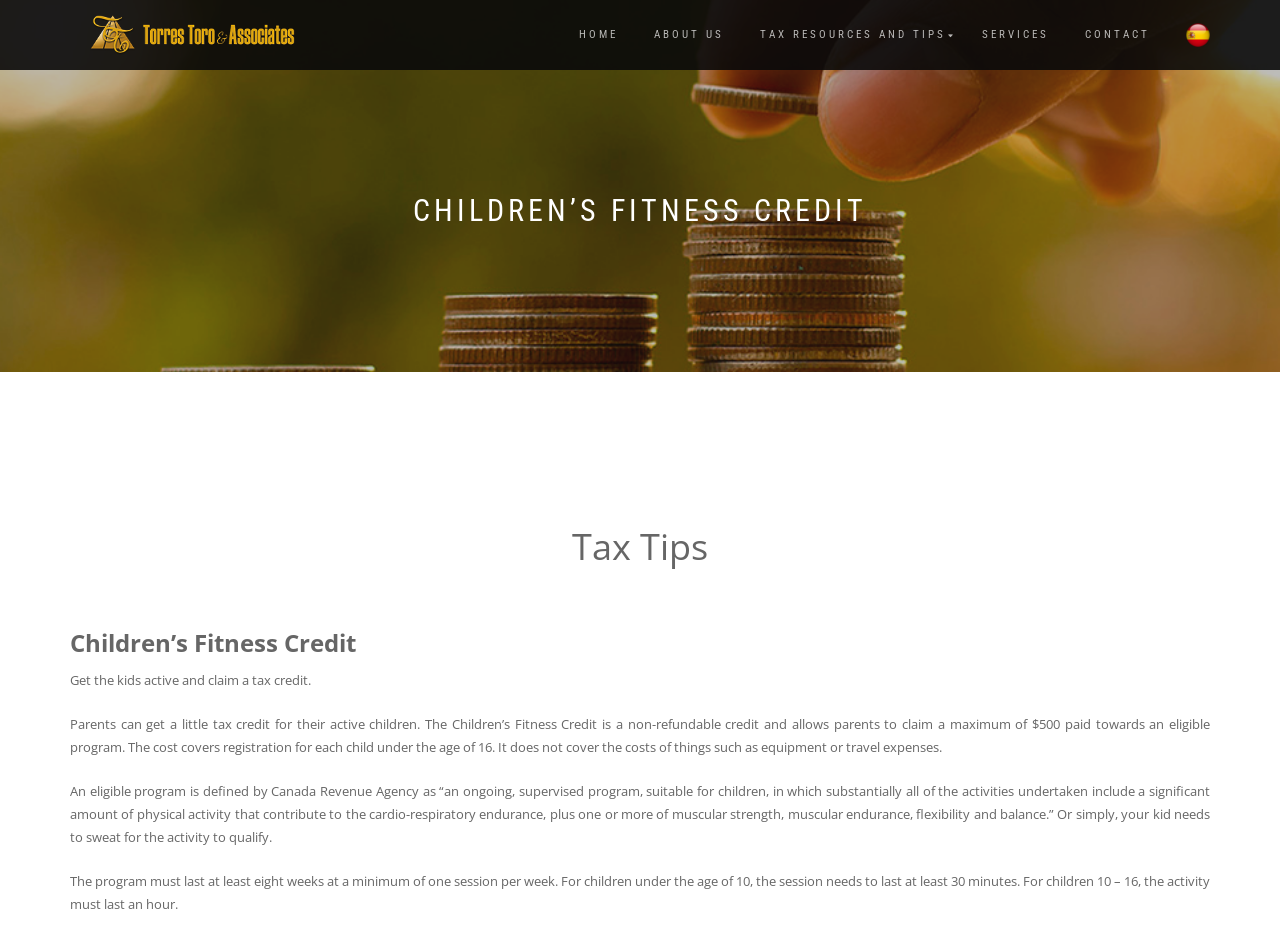Give a detailed overview of the webpage's appearance and contents.

The webpage is about the Children's Fitness Credit, a tax credit for parents who enroll their children in eligible fitness programs. At the top of the page, there is a navigation menu with six links: HOME, ABOUT US, TAX RESOURCES AND TIPS, SERVICES, CONTACT, and an empty link. 

Below the navigation menu, there is a large heading that reads "CHILDREN'S FITNESS CREDIT". 

Further down, there is a section with a heading "Tax Tips" and a brief introduction to the Children's Fitness Credit. The introduction explains that parents can claim a tax credit of up to $500 for enrolling their children in eligible fitness programs. 

The webpage then provides more detailed information about the credit, including the definition of an eligible program, which requires a significant amount of physical activity. The program must last at least eight weeks, with sessions lasting at least 30 minutes for children under 10 and an hour for children 10-16.